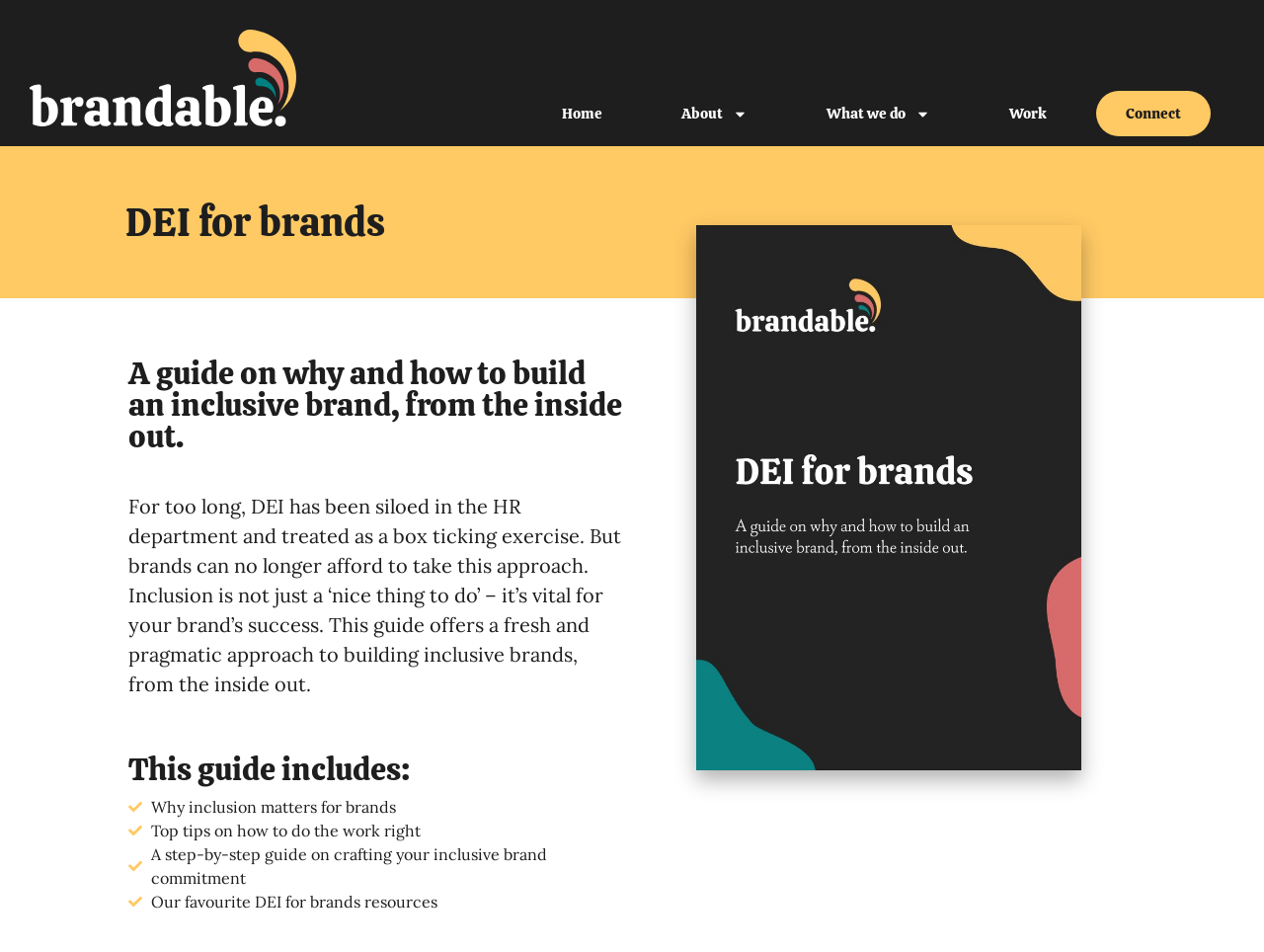How many sections are included in the guide?
Please answer using one word or phrase, based on the screenshot.

Four